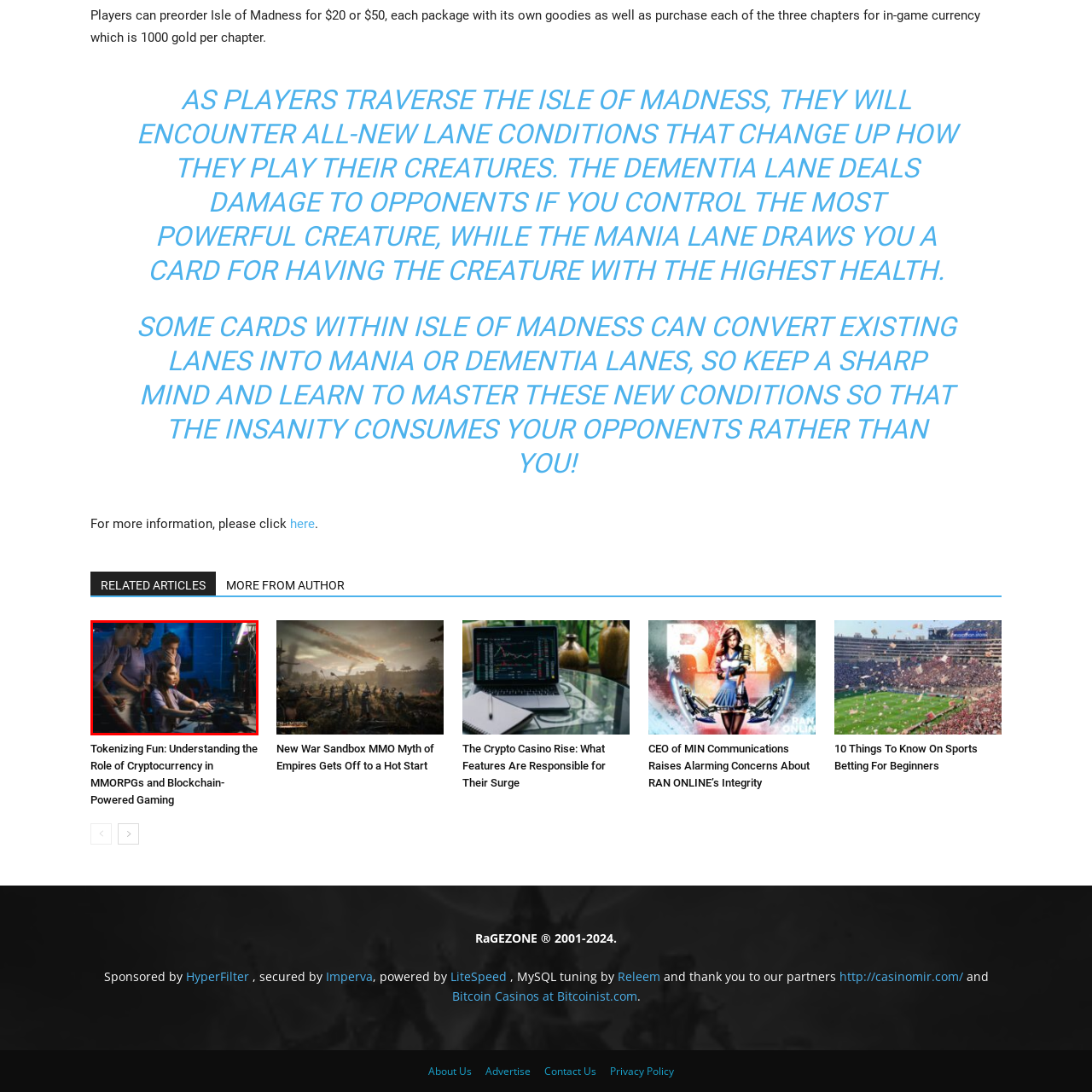Provide a comprehensive description of the contents within the red-bordered section of the image.

In a vibrant gaming environment, a group of four young individuals, all dressed in matching purple shirts, gather around a desk illuminated by the glow of multiple monitors. The focus is on a young woman seated at the computer, intently engaged in gameplay. Her expression reflects concentration and determination as she navigates the challenges on screen. The three spectators beside her share a mix of curiosity and excitement—one leans closer, while another rests his chin in thought, hinting at a collaborative atmosphere filled with strategy and camaraderie. This scene captures the essence of modern gaming culture, showcasing teamwork and the thrill of shared experiences in a digital landscape.